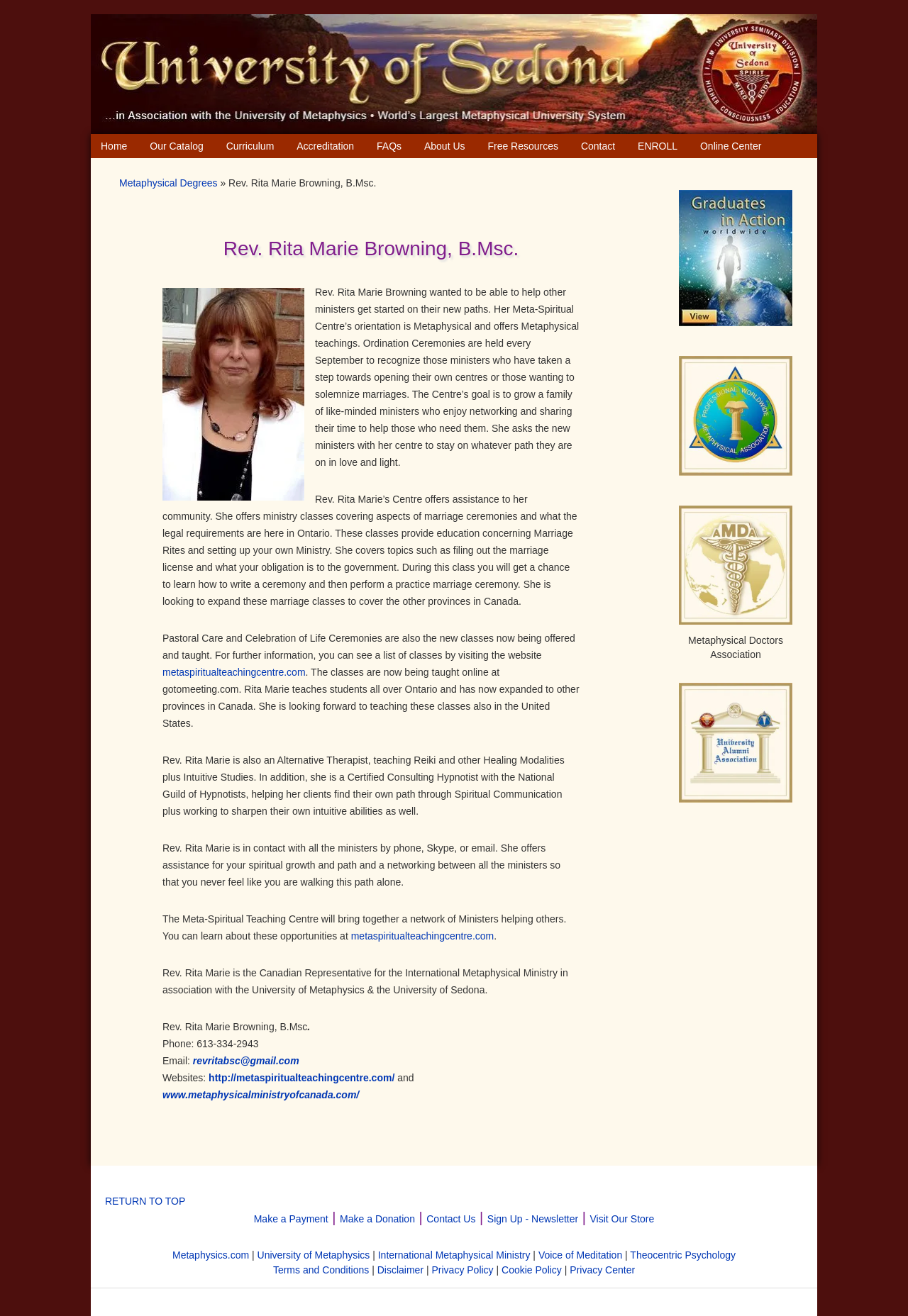Please determine the bounding box coordinates of the clickable area required to carry out the following instruction: "Click on 'Home'". The coordinates must be four float numbers between 0 and 1, represented as [left, top, right, bottom].

[0.1, 0.102, 0.151, 0.12]